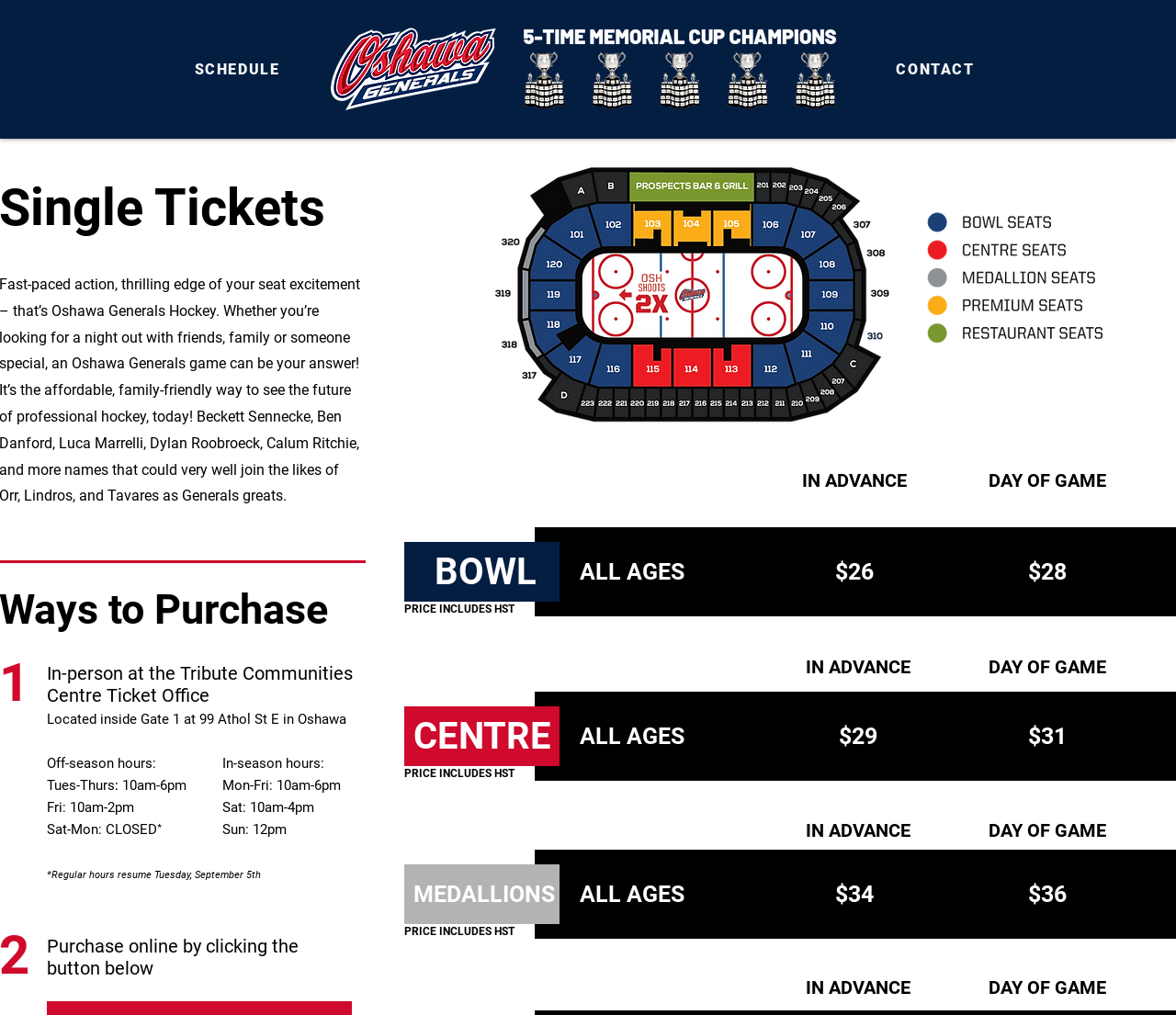Given the content of the image, can you provide a detailed answer to the question?
Where is the Tribute Communities Centre Ticket Office located?

The location of the Tribute Communities Centre Ticket Office is mentioned in the heading element with bounding box coordinates [0.04, 0.652, 0.307, 0.87], which states 'In-person at the Tribute Communities Centre Ticket Office Located inside Gate 1 at 99 Athol St E in Oshawa'.